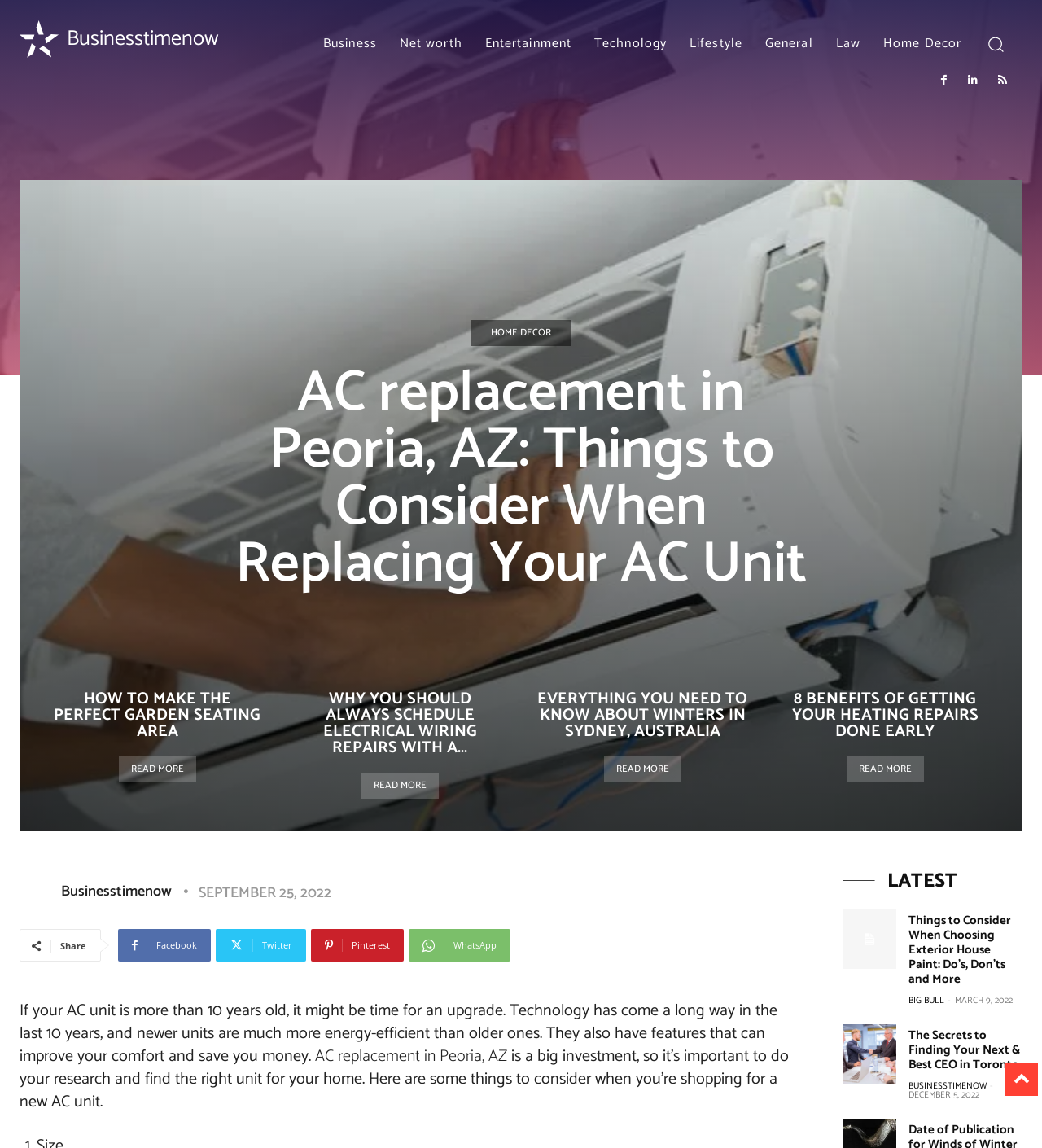What is the category of the article 'HOW TO MAKE THE PERFECT GARDEN SEATING AREA'?
Answer the question with just one word or phrase using the image.

Home Decor